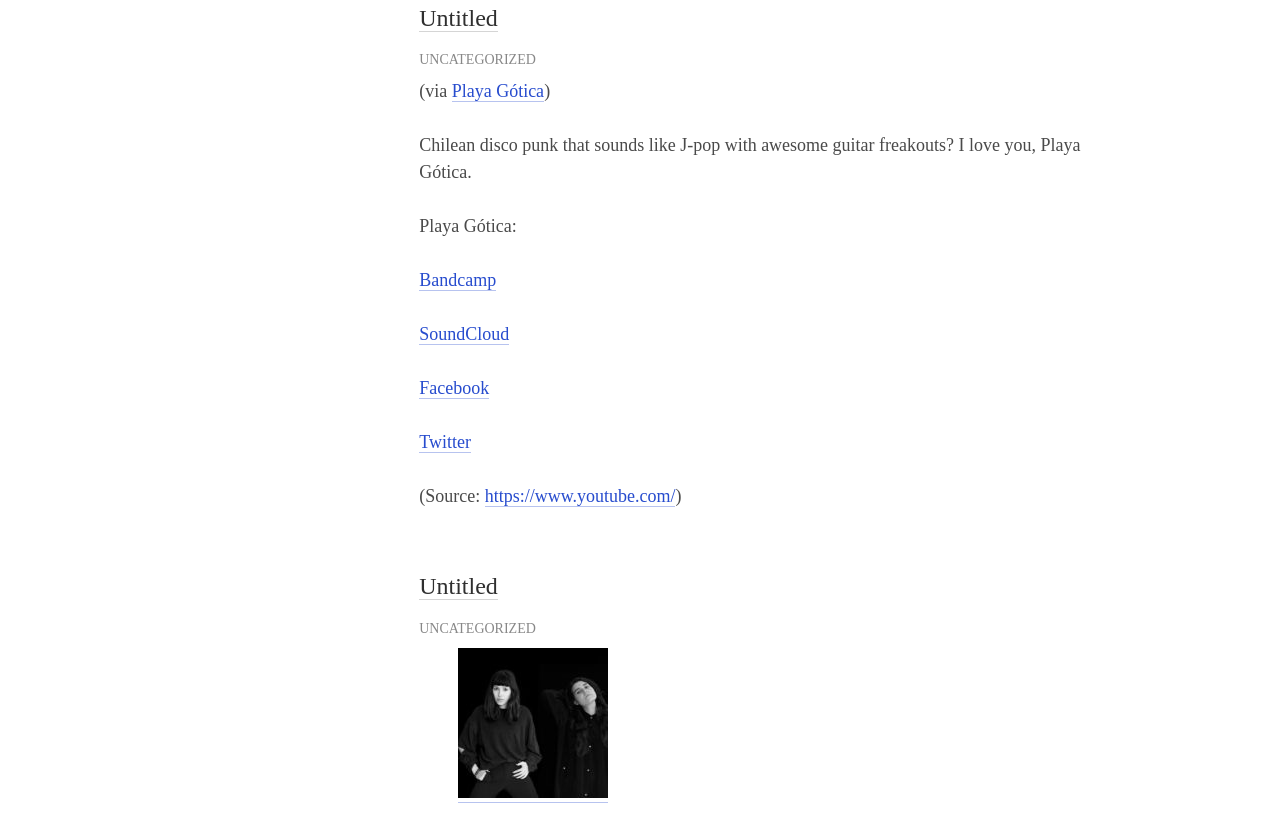Identify the bounding box coordinates of the clickable section necessary to follow the following instruction: "click on the link to Playa Gótica's Bandcamp". The coordinates should be presented as four float numbers from 0 to 1, i.e., [left, top, right, bottom].

[0.327, 0.322, 0.388, 0.347]